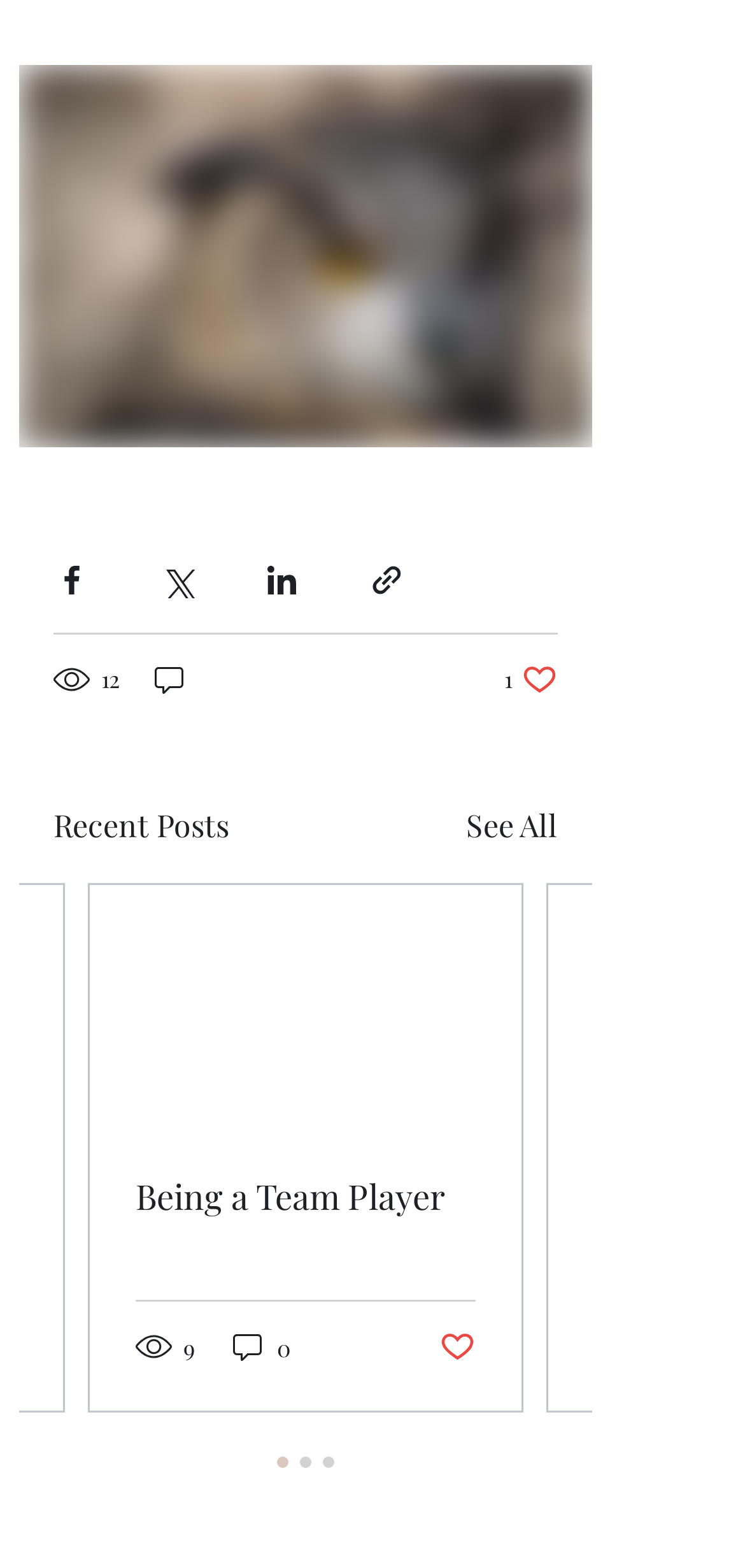Identify the coordinates of the bounding box for the element that must be clicked to accomplish the instruction: "Click on the 'TAGS' label".

None